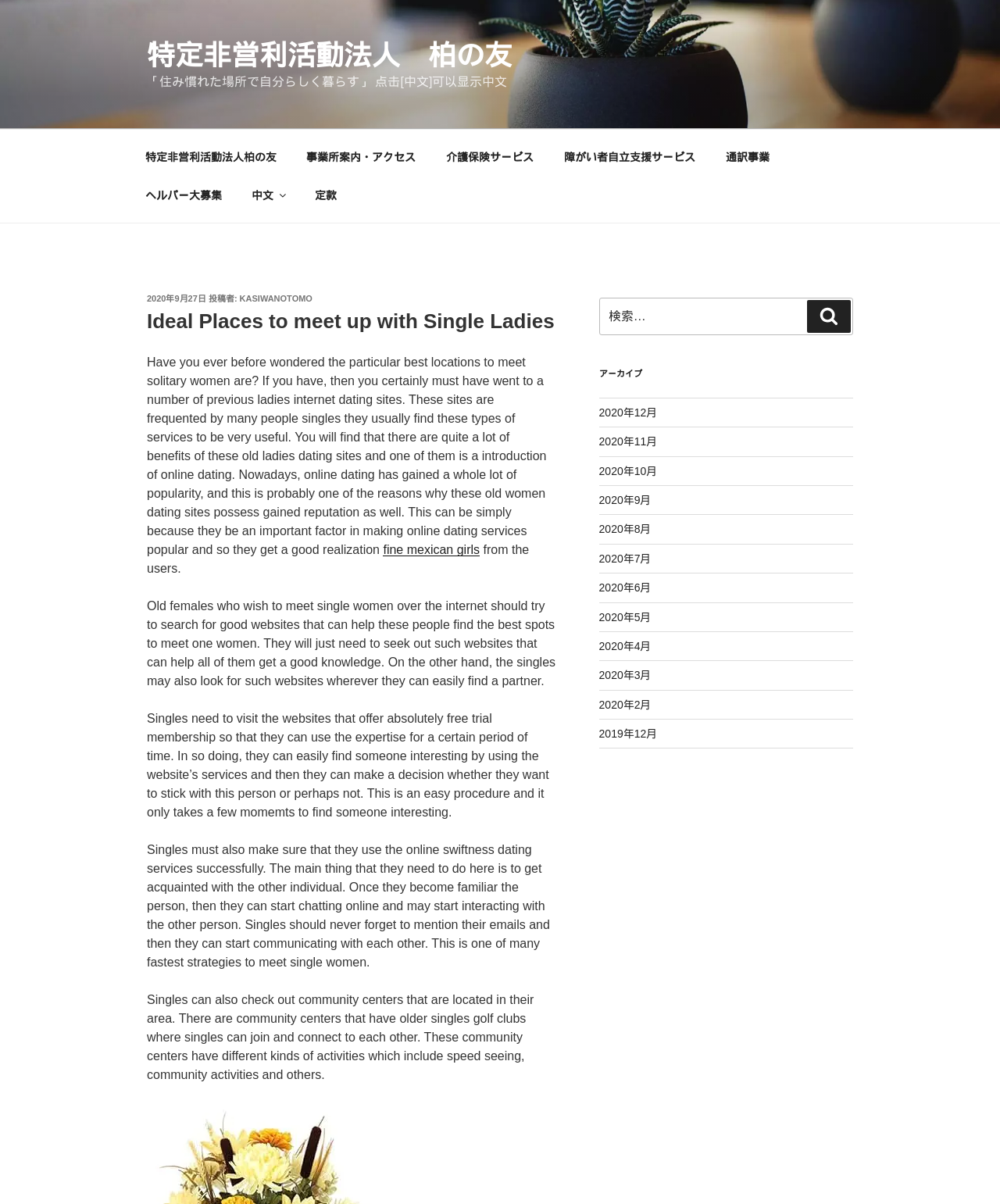Indicate the bounding box coordinates of the element that needs to be clicked to satisfy the following instruction: "Click the link to read more about ideal places to meet single ladies". The coordinates should be four float numbers between 0 and 1, i.e., [left, top, right, bottom].

[0.147, 0.255, 0.556, 0.279]